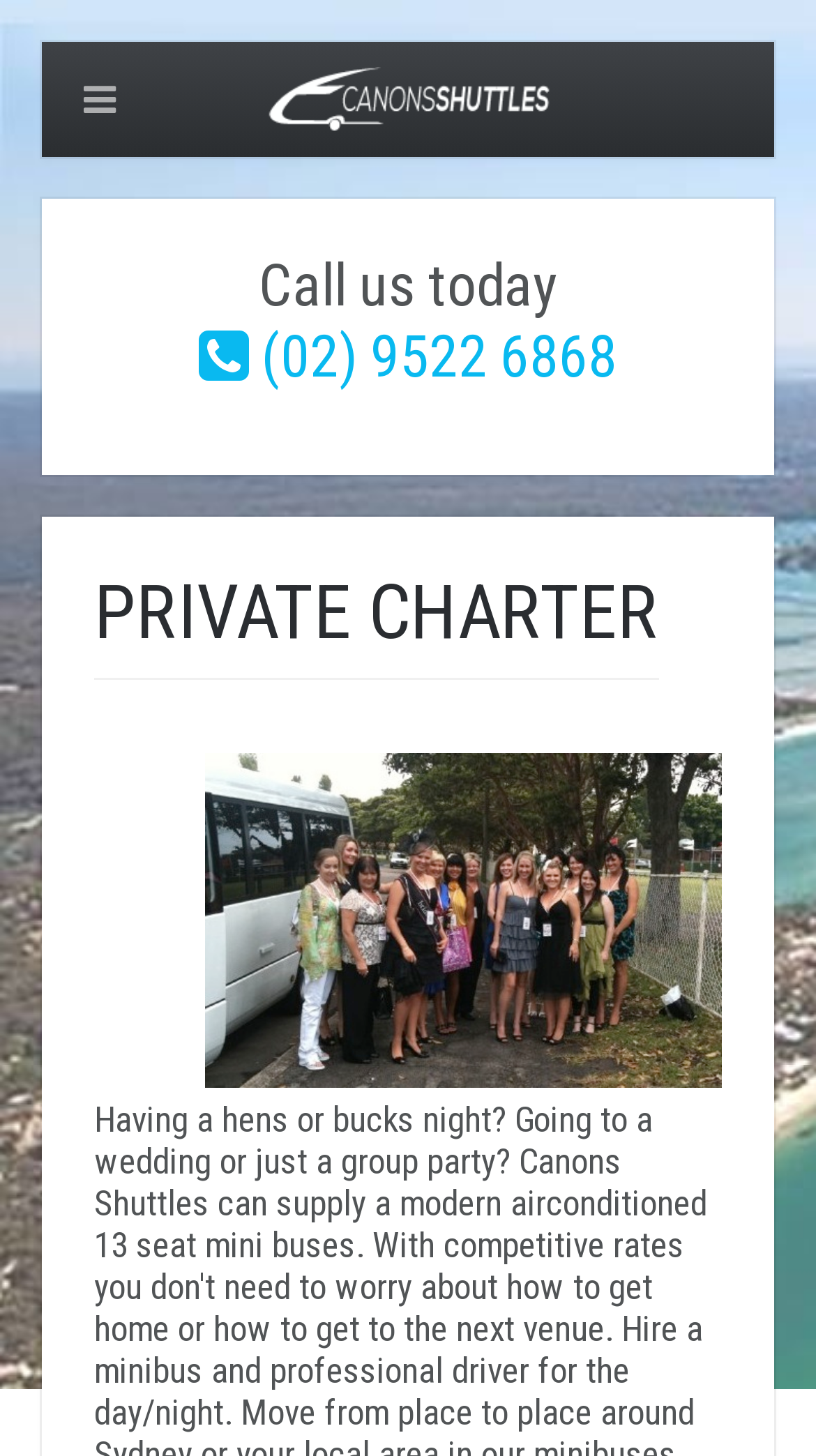Please answer the following question using a single word or phrase: 
Is there an image related to the charter service?

Yes